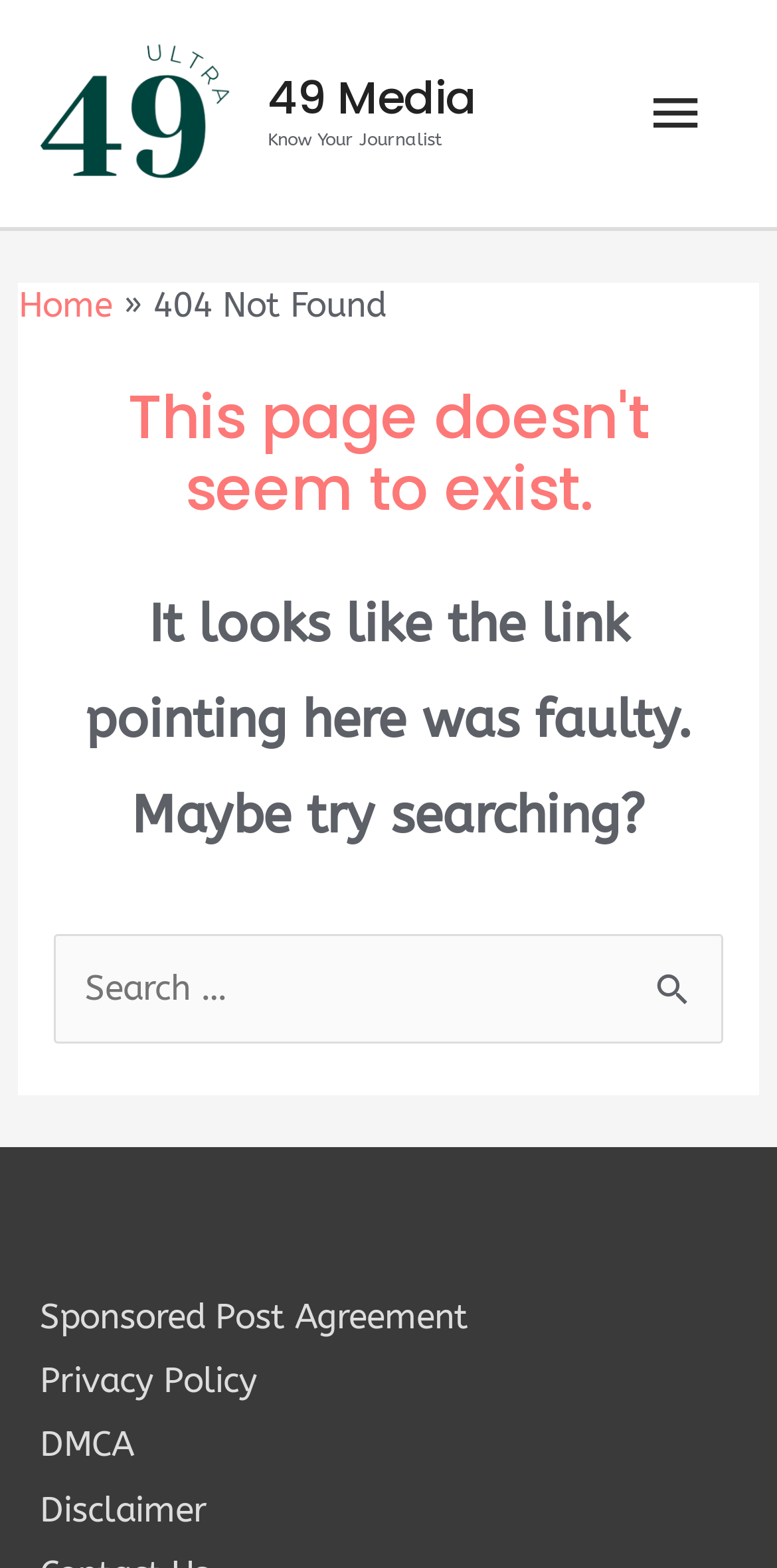How many links are available in the footer section?
Can you offer a detailed and complete answer to this question?

The footer section is located at the bottom of the webpage, and it contains four links: 'Sponsored Post Agreement', 'Privacy Policy', 'DMCA', and 'Disclaimer'.